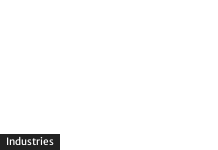Explain what is happening in the image with as much detail as possible.

The image features a prominent button labeled "Industries." This user interface element is part of a larger webpage layout, indicating a section likely dedicated to various industry topics or categories. Positioned at the bottom left of the image, the button serves as a navigation link, inviting users to explore industry-related content. This could include articles, guides, or resources relevant to different sectors, enhancing the user experience by providing easy access to specialized information within the website.